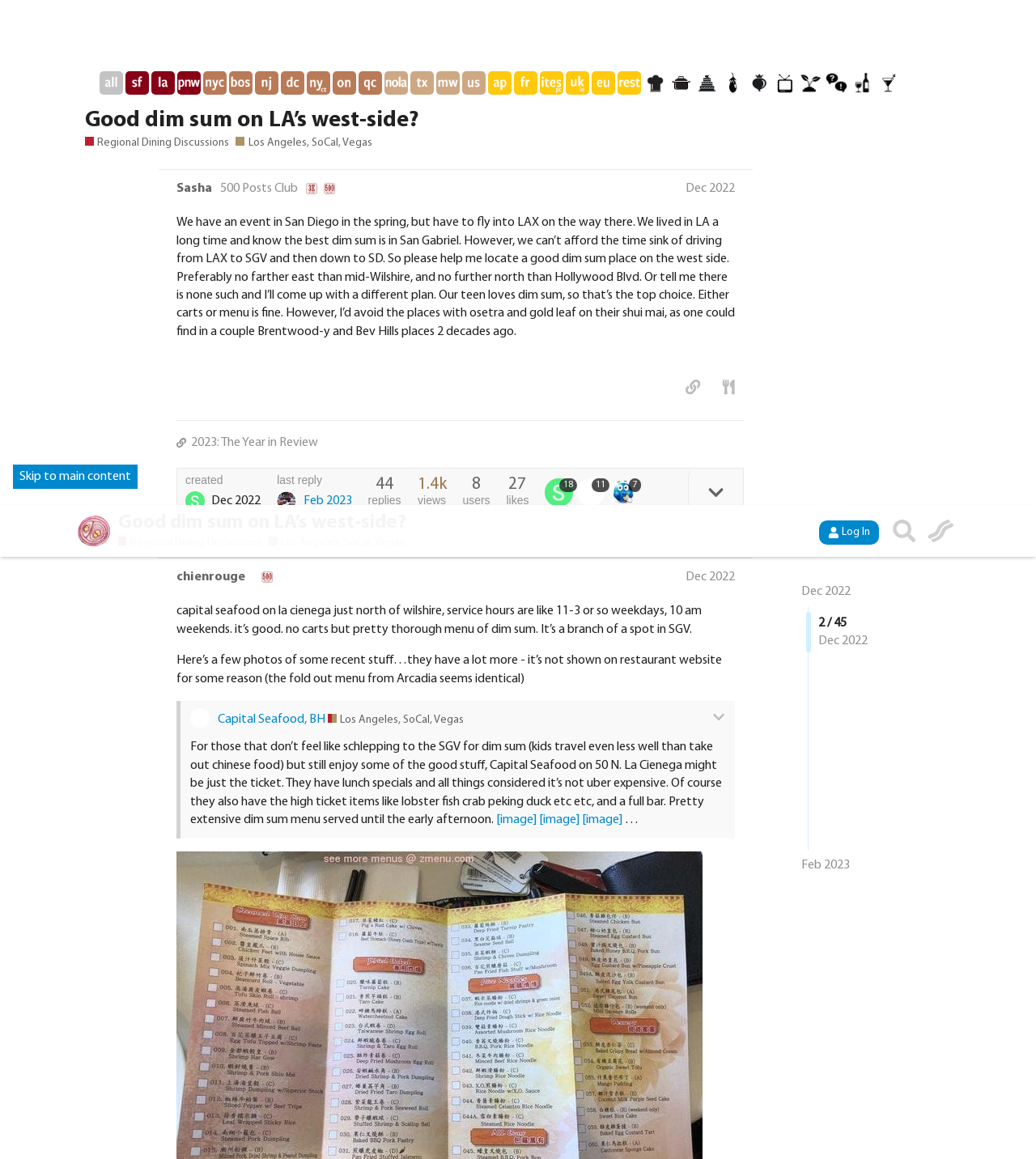Please analyze the image and provide a thorough answer to the question:
What is the location of the dim sum restaurant?

The location of the dim sum restaurant can be found in the post, where it says 'Capital Seafood on 50 N. La Cienega might be just the ticket'.